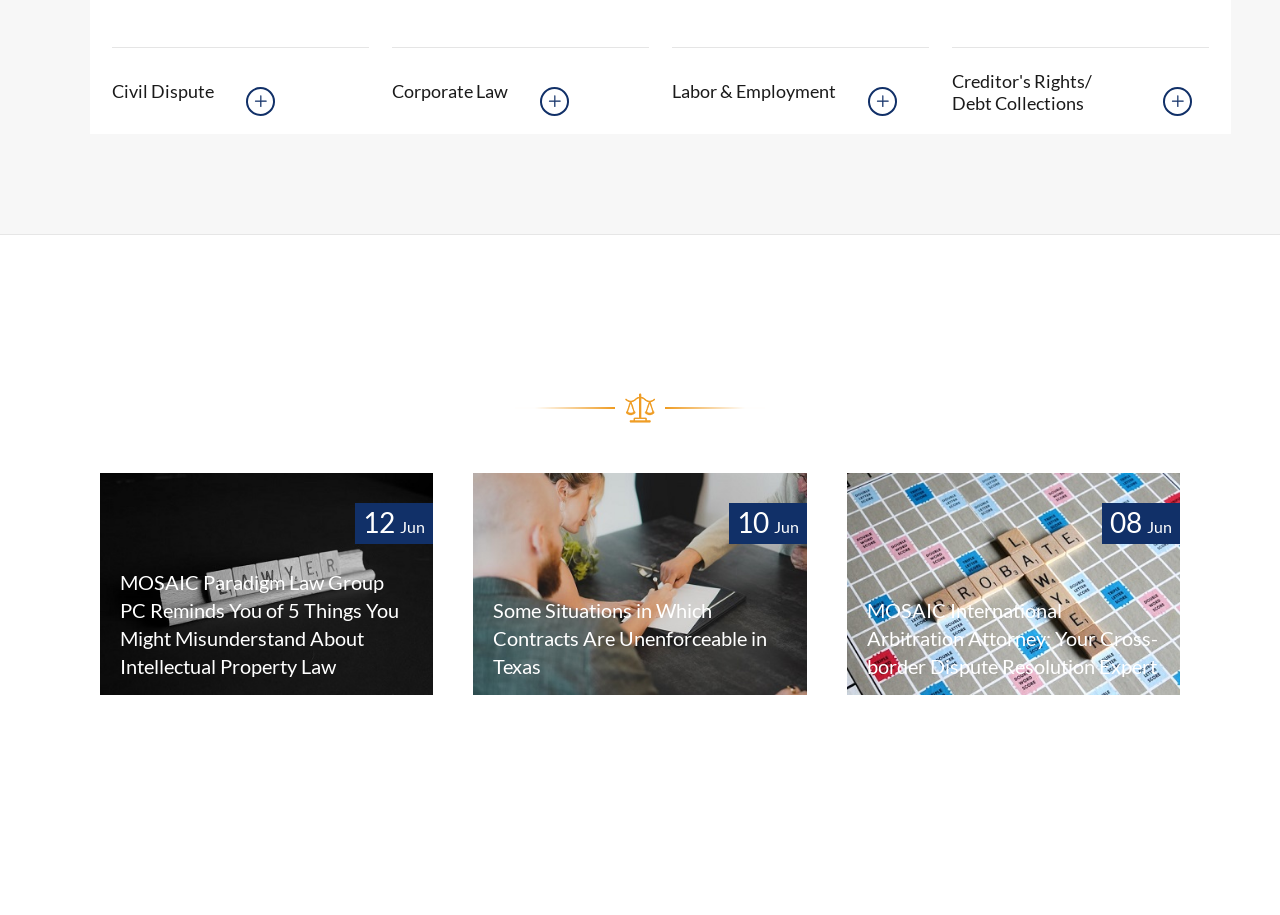How many news articles are displayed on the webpage?
Look at the image and provide a detailed response to the question.

There are three news articles displayed on the webpage, each with a link element and an accompanying image element. The articles are listed vertically, with the first article having a link element located at [0.078, 0.517, 0.339, 0.76], the second article having a link element located at [0.37, 0.517, 0.63, 0.76], and the third article having a link element located at [0.661, 0.517, 0.922, 0.76].